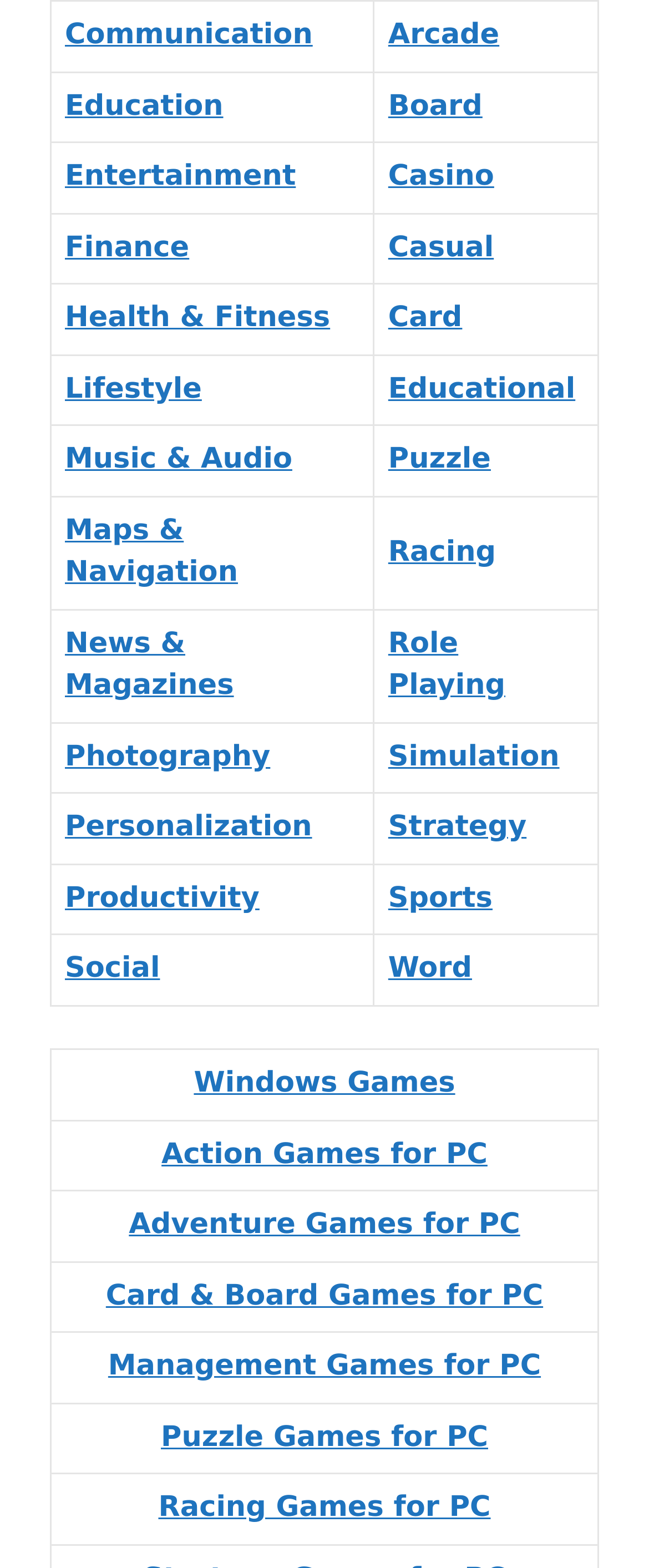Highlight the bounding box coordinates of the region I should click on to meet the following instruction: "Browse Arcade".

[0.598, 0.012, 0.769, 0.033]